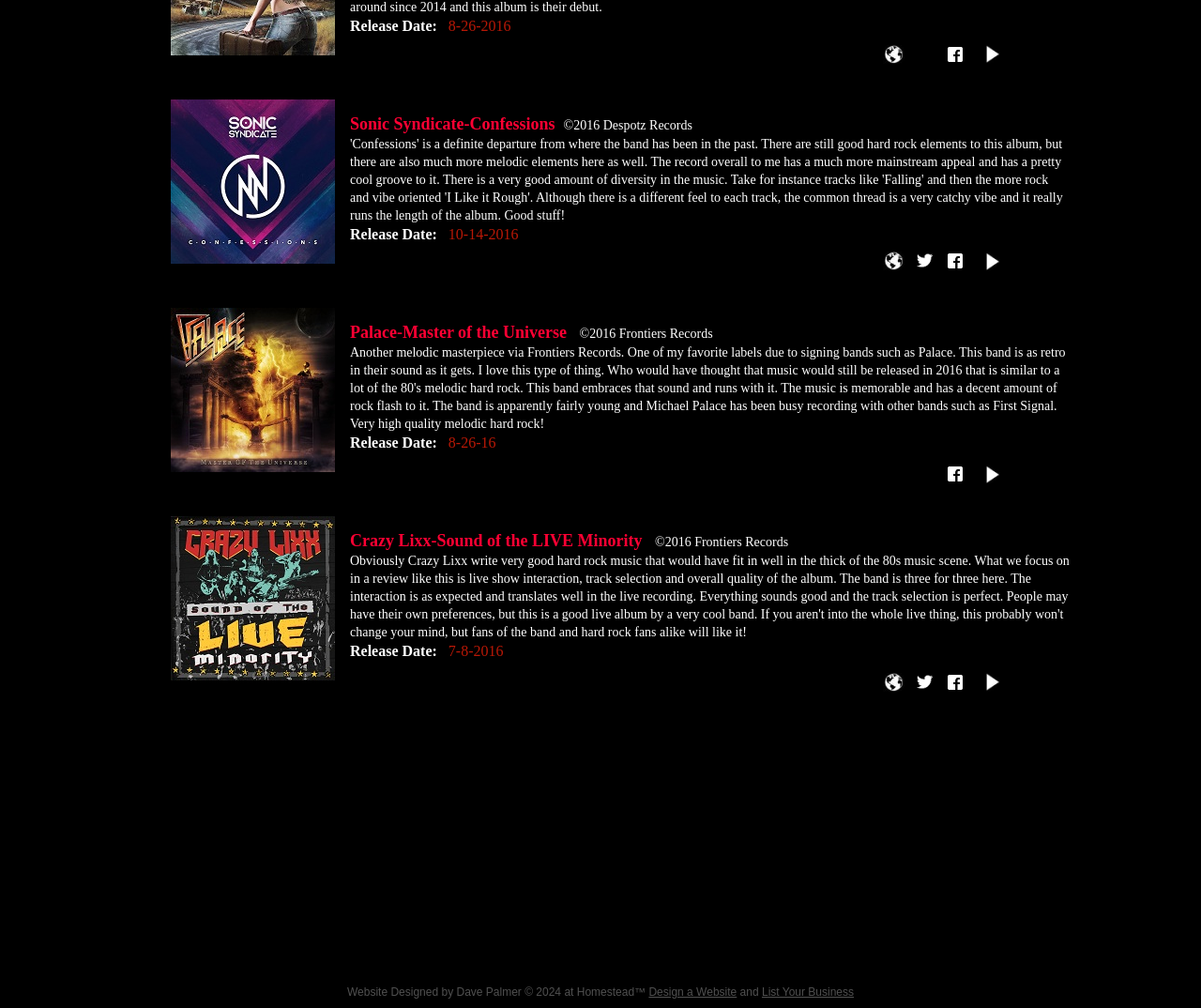For the given element description Design a Website, determine the bounding box coordinates of the UI element. The coordinates should follow the format (top-left x, top-left y, bottom-right x, bottom-right y) and be within the range of 0 to 1.

[0.54, 0.978, 0.613, 0.991]